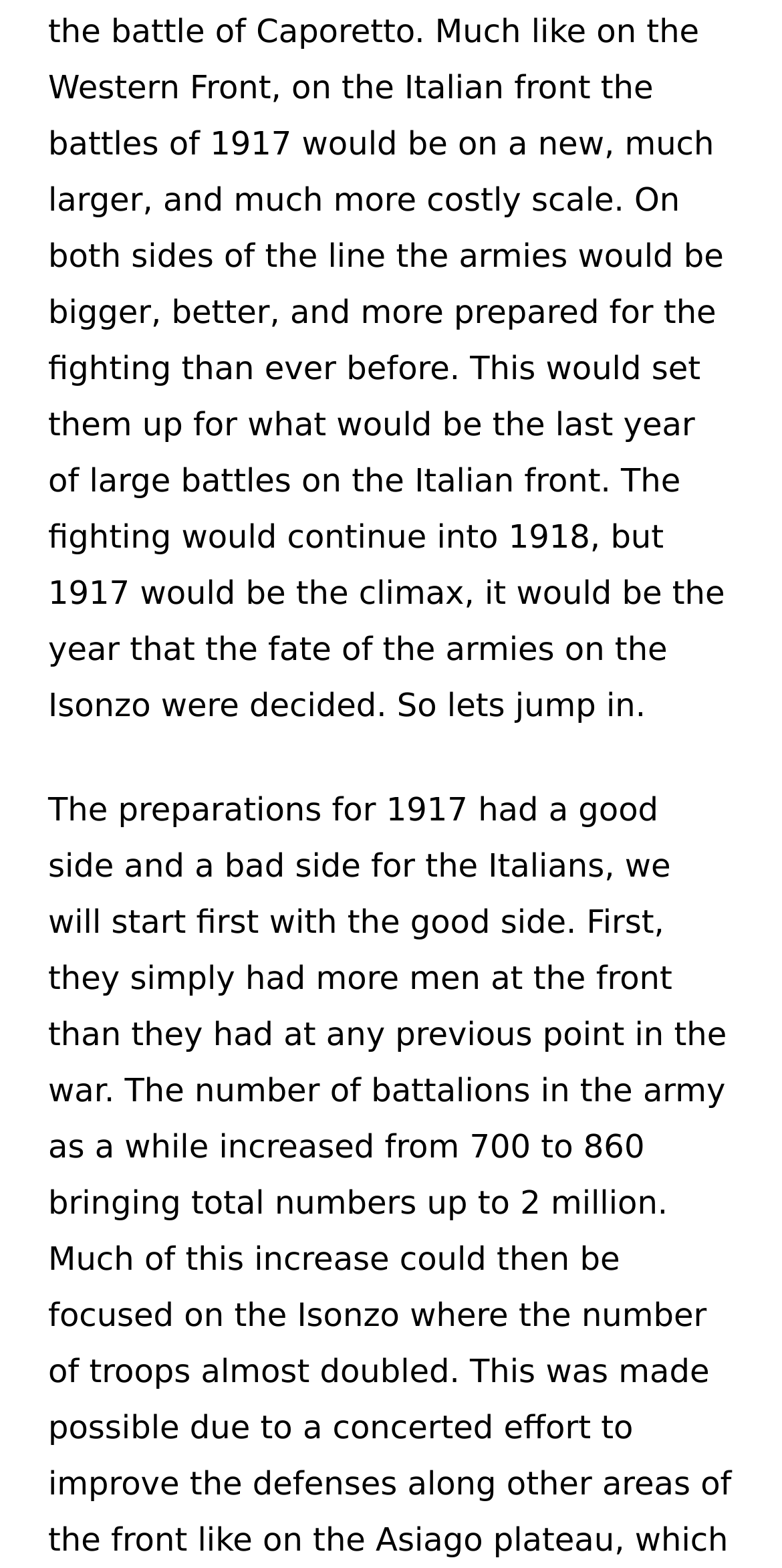Extract the bounding box coordinates for the HTML element that matches this description: "200: The Tolkien Special". The coordinates should be four float numbers between 0 and 1, i.e., [left, top, right, bottom].

[0.164, 0.828, 0.928, 0.87]